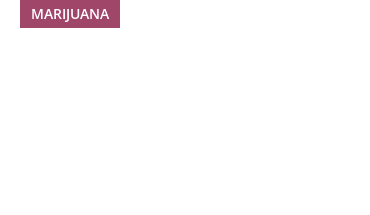What is the significance of zero carbon protein production?
Utilize the image to construct a detailed and well-explained answer.

The production of zero carbon protein is significant because it addresses climate change challenges, which is a critical issue that needs to be tackled through environmentally friendly practices in the agriculture and protein sectors.